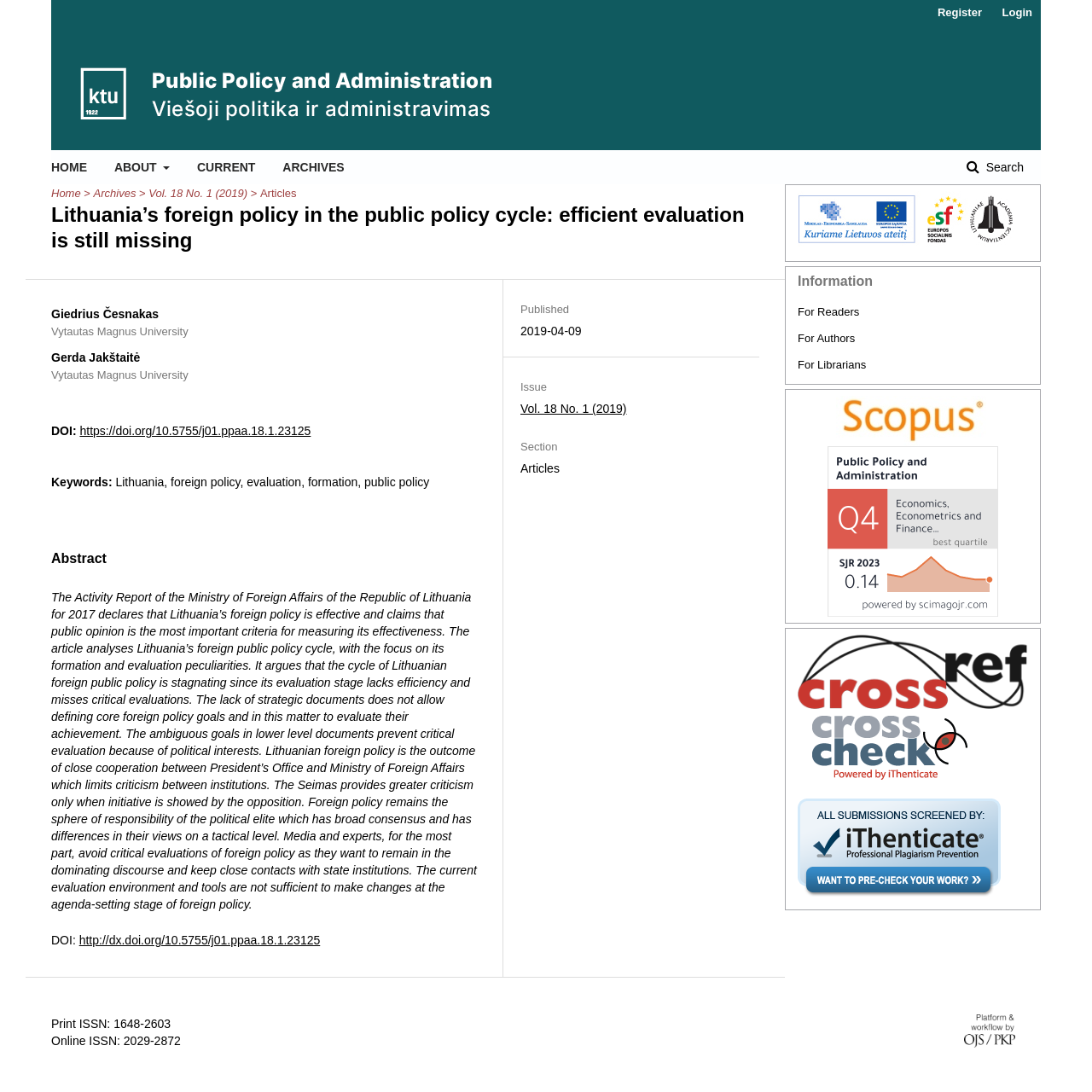Locate the bounding box coordinates for the element described below: "alt="Public Policy and Administration"". The coordinates must be four float values between 0 and 1, formatted as [left, top, right, bottom].

[0.047, 0.0, 0.49, 0.137]